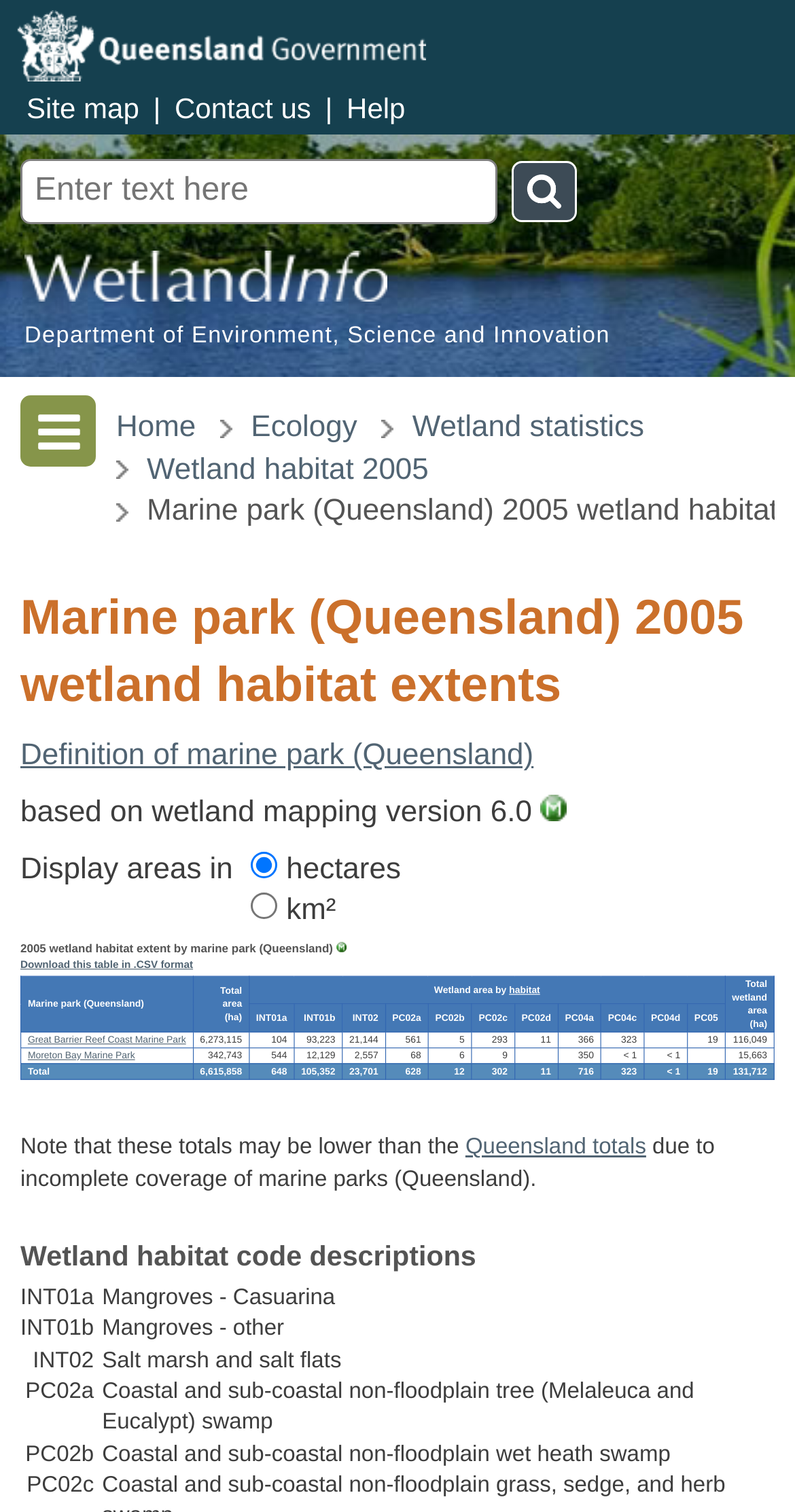Generate the text content of the main headline of the webpage.

Marine park (Queensland) 2005 wetland habitat extents